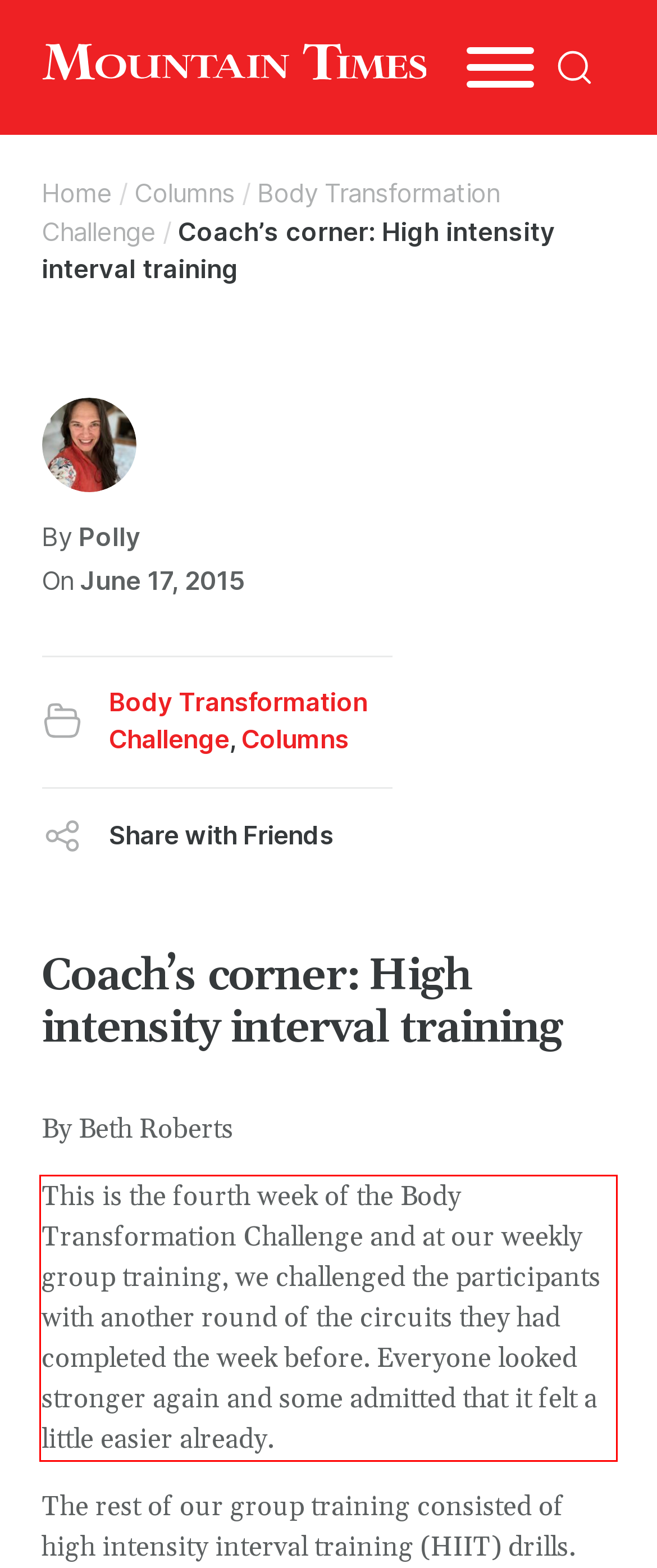Using the provided screenshot, read and generate the text content within the red-bordered area.

This is the fourth week of the Body Transformation Challenge and at our weekly group training, we challenged the participants with another round of the circuits they had completed the week before. Everyone looked stronger again and some admitted that it felt a little easier already.